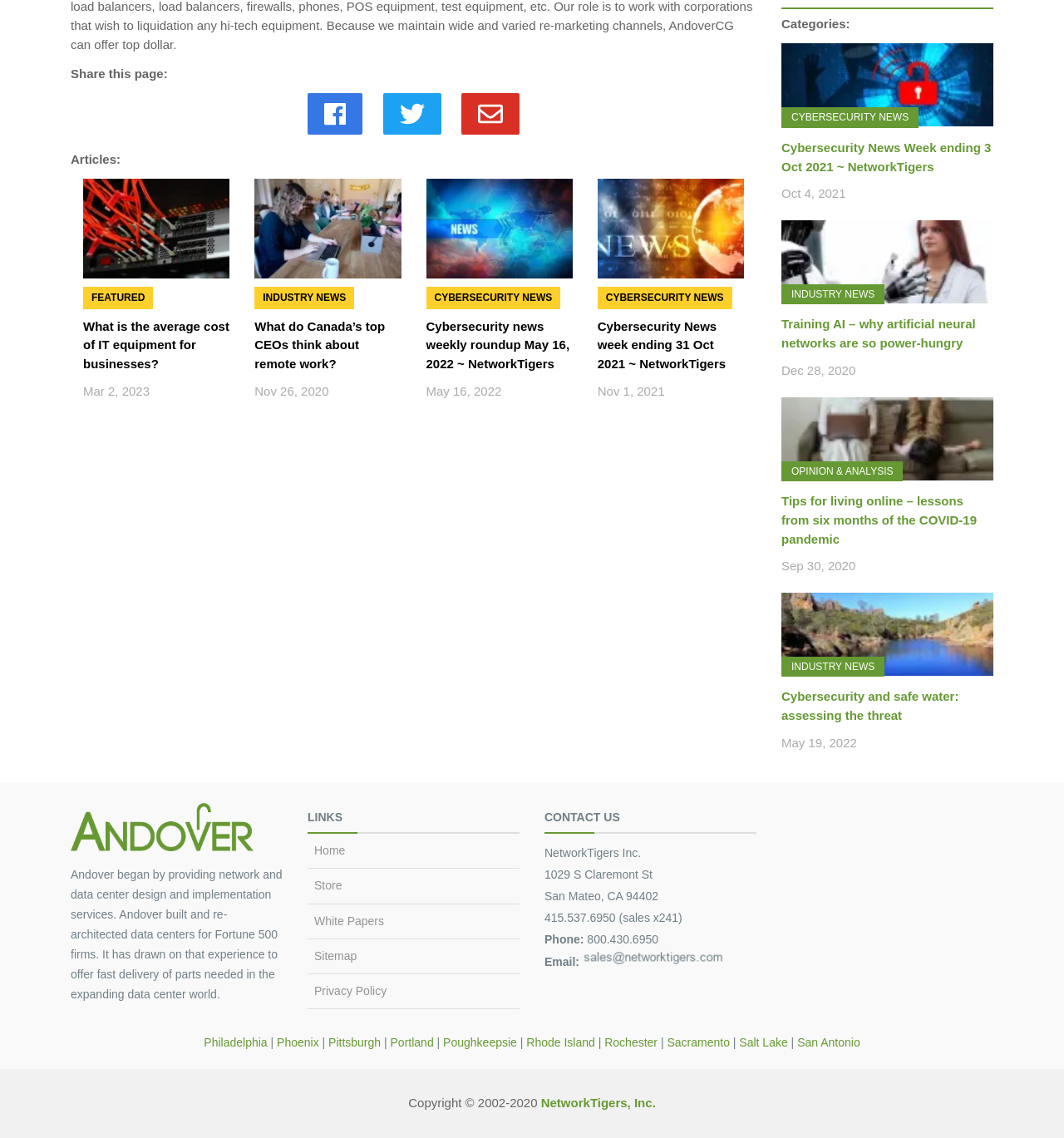Find the bounding box coordinates of the clickable element required to execute the following instruction: "View categories". Provide the coordinates as four float numbers between 0 and 1, i.e., [left, top, right, bottom].

[0.734, 0.007, 0.934, 0.027]